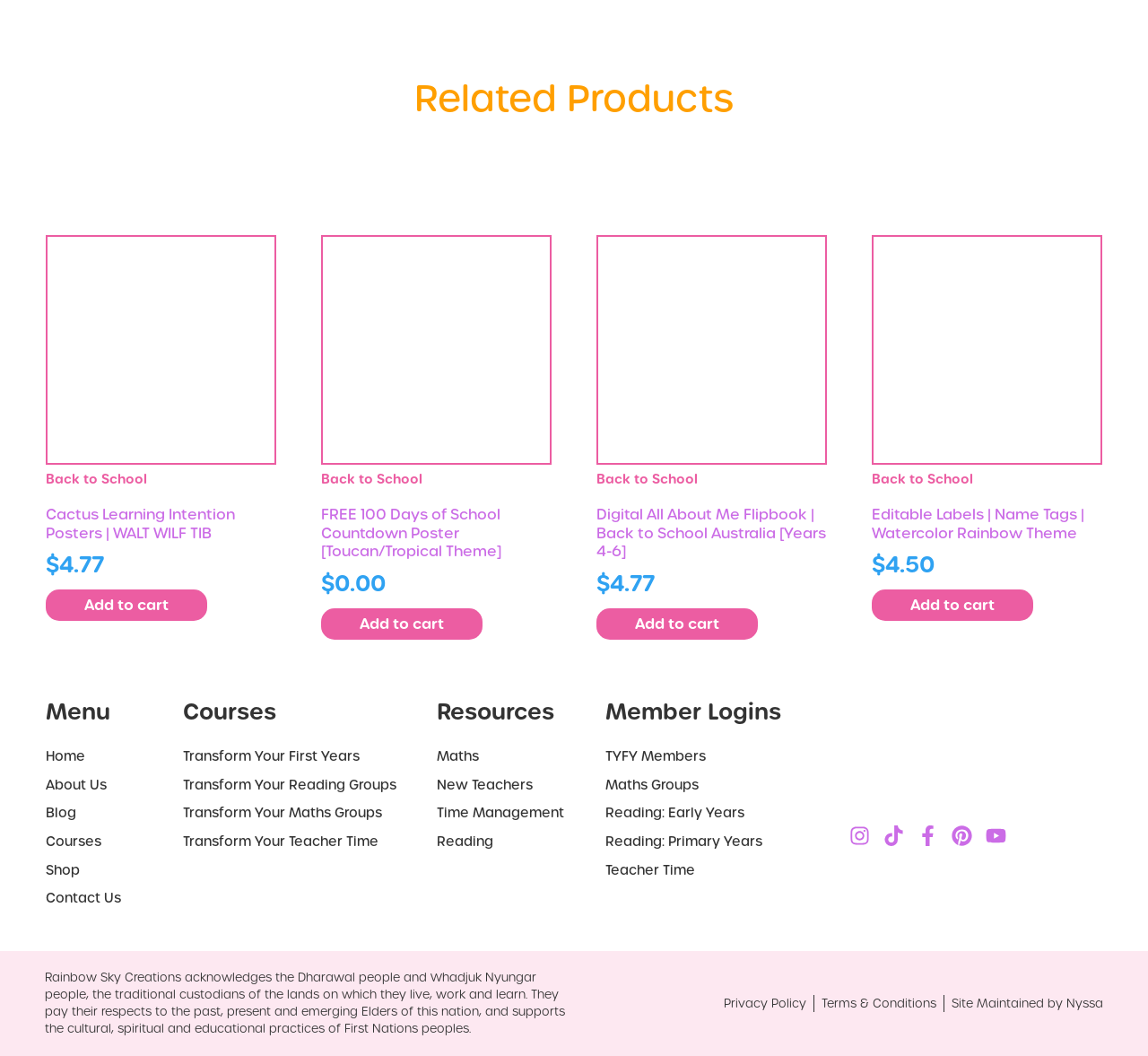Please pinpoint the bounding box coordinates for the region I should click to adhere to this instruction: "Explore Maths resources".

[0.38, 0.708, 0.528, 0.726]